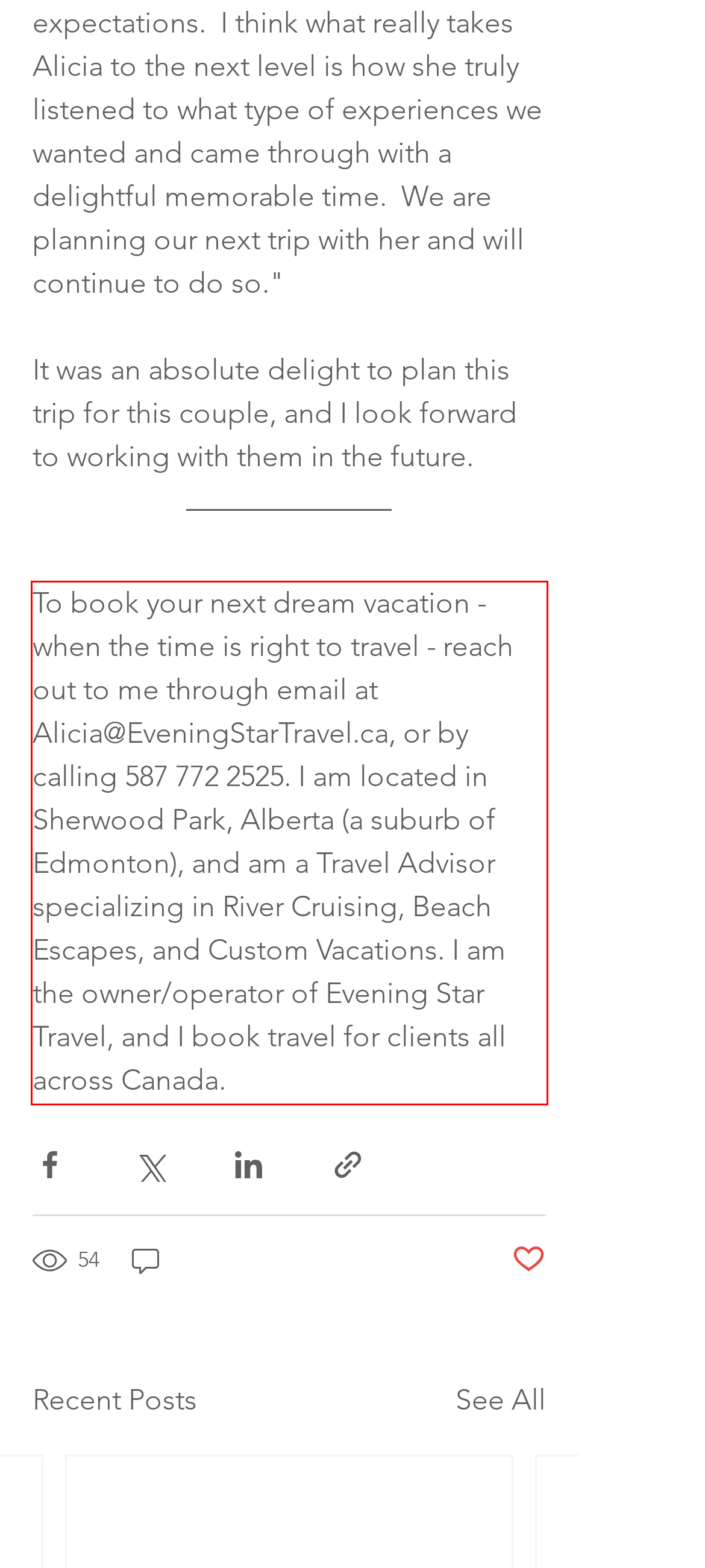Given a webpage screenshot, locate the red bounding box and extract the text content found inside it.

To book your next dream vacation - when the time is right to travel - reach out to me through email at Alicia@EveningStarTravel.ca, or by calling 587 772 2525. I am located in Sherwood Park, Alberta (a suburb of Edmonton), and am a Travel Advisor specializing in River Cruising, Beach Escapes, and Custom Vacations. I am the owner/operator of Evening Star Travel, and I book travel for clients all across Canada.